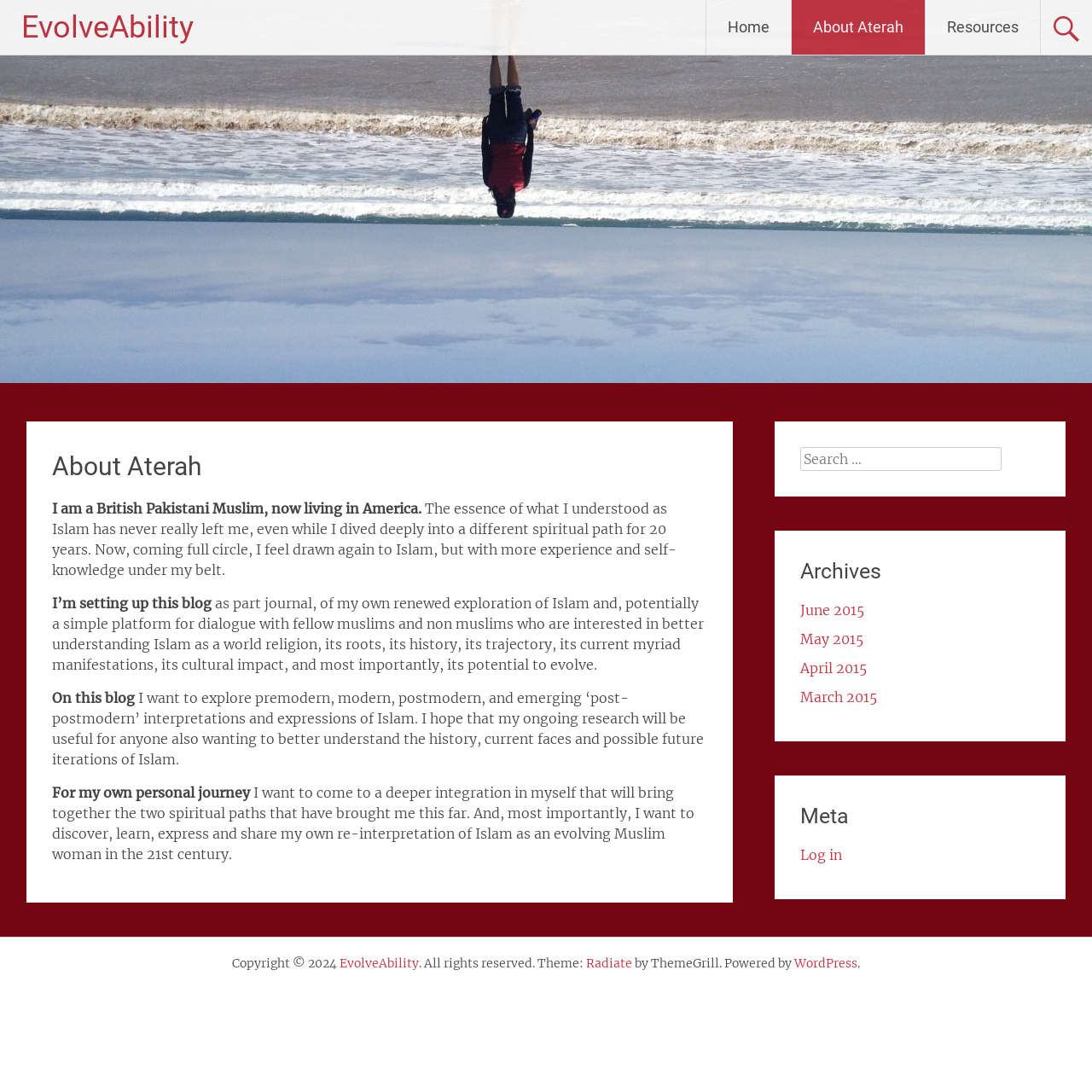What is the author's spiritual background?
Can you provide a detailed and comprehensive answer to the question?

The author's spiritual background can be determined by reading the text in the article section, which mentions that the author was a Muslim, then explored another spiritual path for 20 years, and is now returning to Islam.